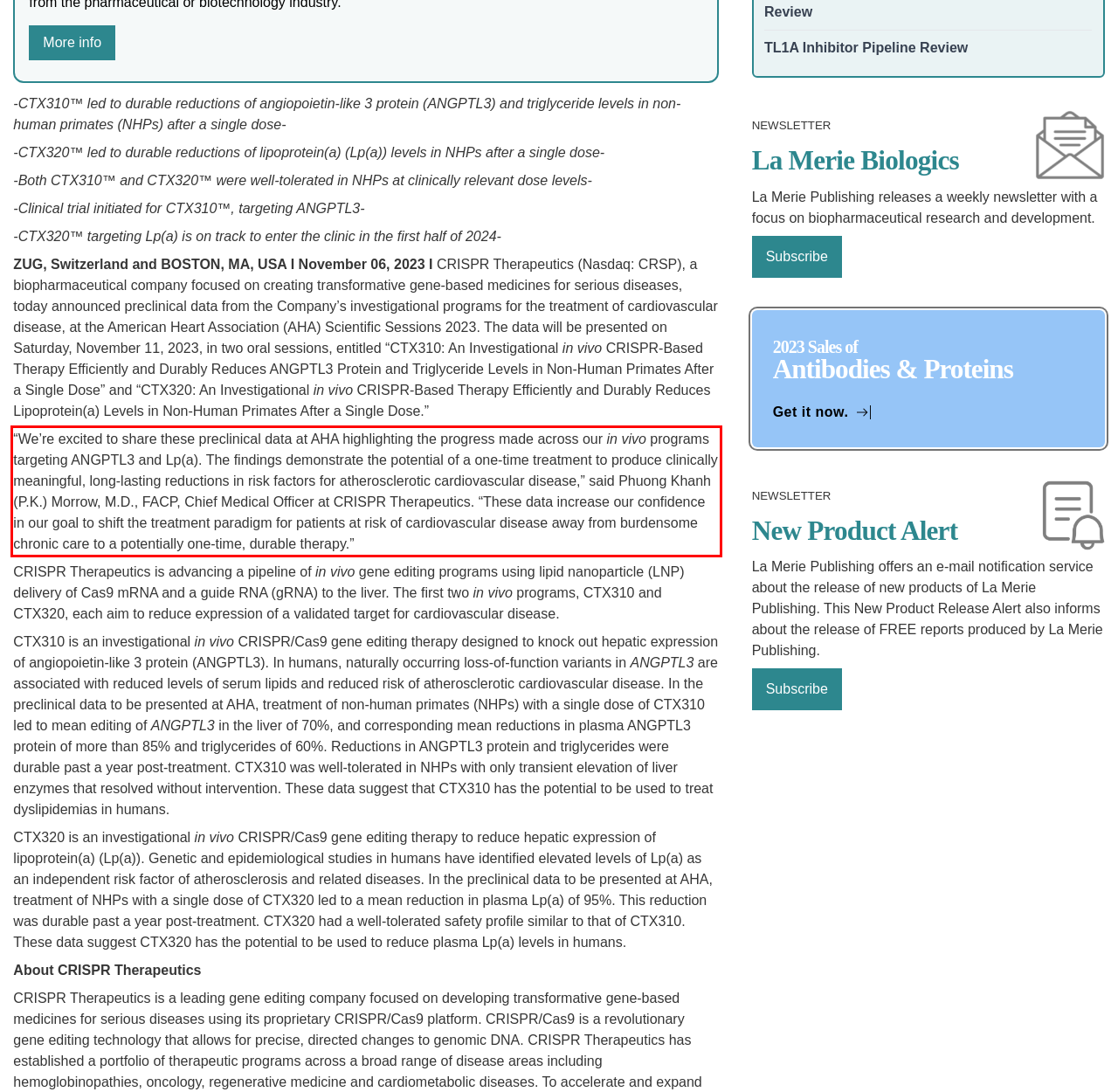Extract and provide the text found inside the red rectangle in the screenshot of the webpage.

“We’re excited to share these preclinical data at AHA highlighting the progress made across our in vivo programs targeting ANGPTL3 and Lp(a). The findings demonstrate the potential of a one-time treatment to produce clinically meaningful, long-lasting reductions in risk factors for atherosclerotic cardiovascular disease,” said Phuong Khanh (P.K.) Morrow, M.D., FACP, Chief Medical Officer at CRISPR Therapeutics. “These data increase our confidence in our goal to shift the treatment paradigm for patients at risk of cardiovascular disease away from burdensome chronic care to a potentially one-time, durable therapy.”